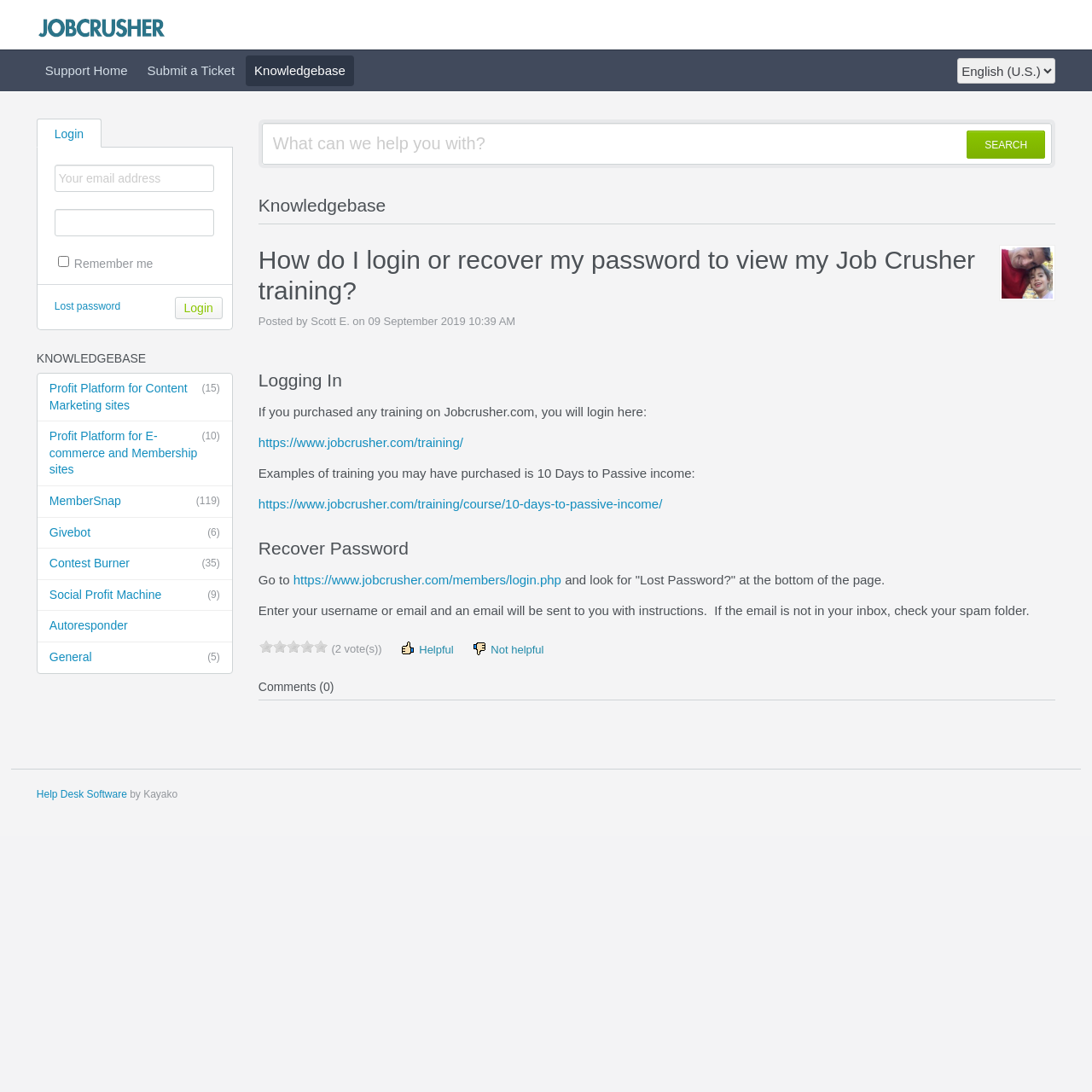Answer this question using a single word or a brief phrase:
How many votes does the knowledgebase article have?

2